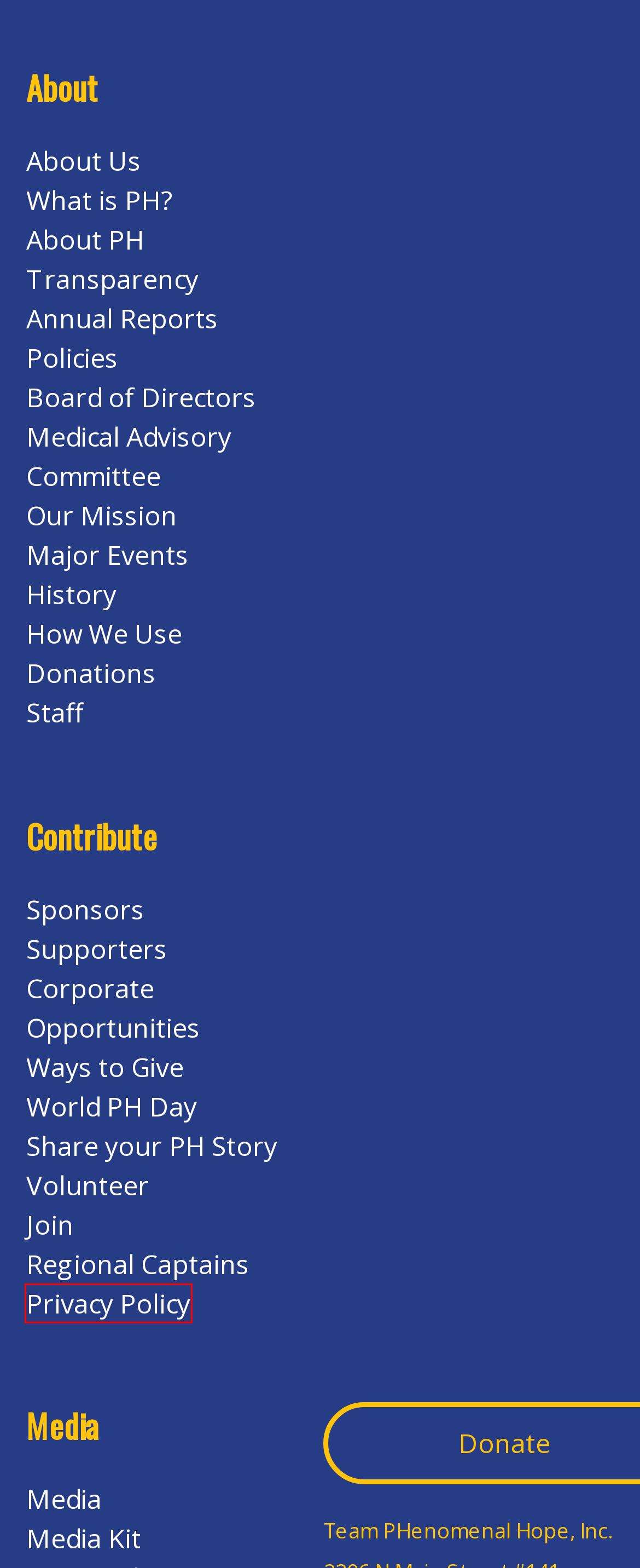You are looking at a screenshot of a webpage with a red bounding box around an element. Determine the best matching webpage description for the new webpage resulting from clicking the element in the red bounding box. Here are the descriptions:
A. Policies – Team PHenomenal Hope
B. Annual Reports – Team PHenomenal Hope
C. World PH Day – Team PHenomenal Hope
D. Privacy Policy – Team PHenomenal Hope
E. Volunteer – Team PHenomenal Hope
F. What is PH? – Team PHenomenal Hope
G. Media Kit – Team PHenomenal Hope
H. Sponsors – Team PHenomenal Hope

D